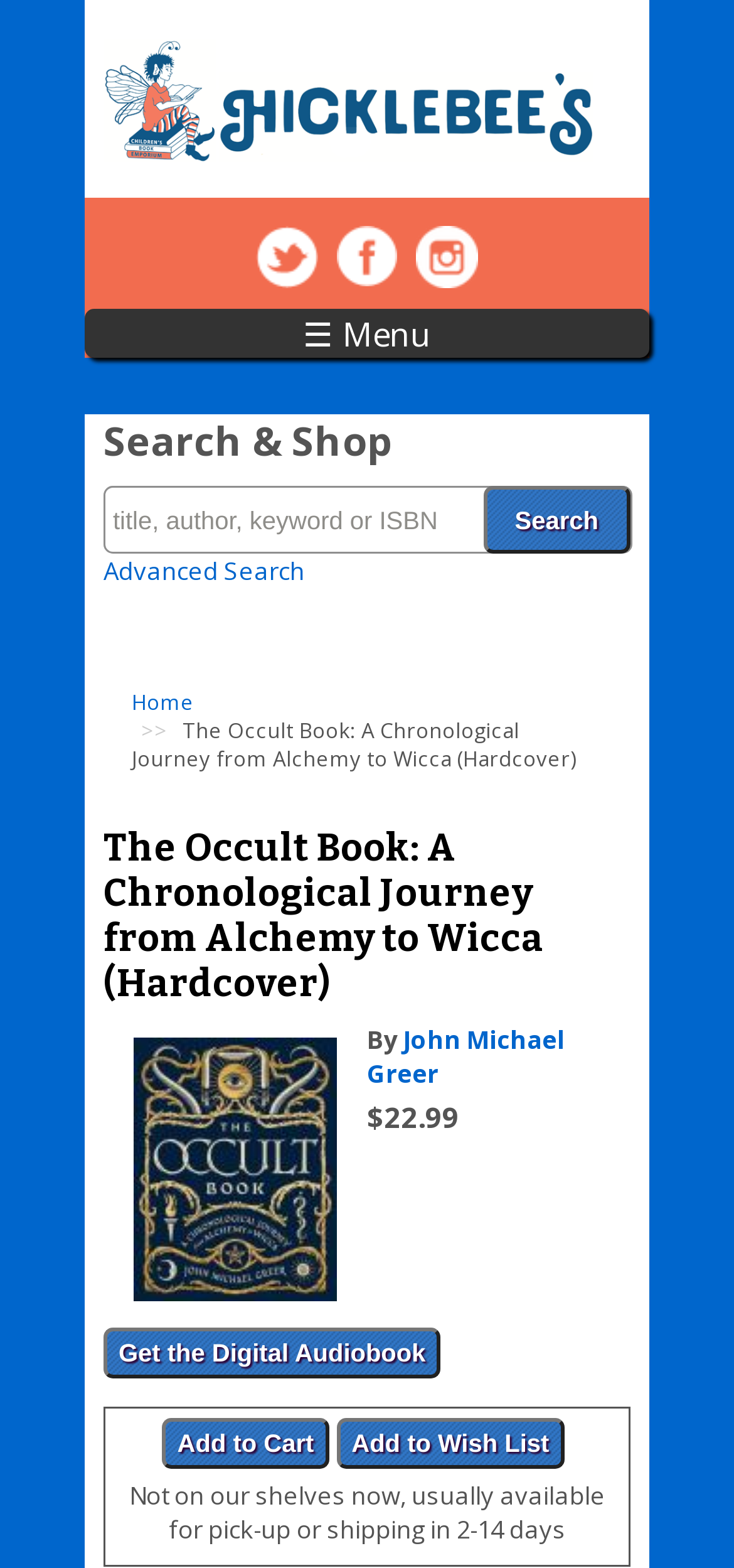Find the bounding box coordinates of the clickable area that will achieve the following instruction: "View 0.48mm Probe product".

None